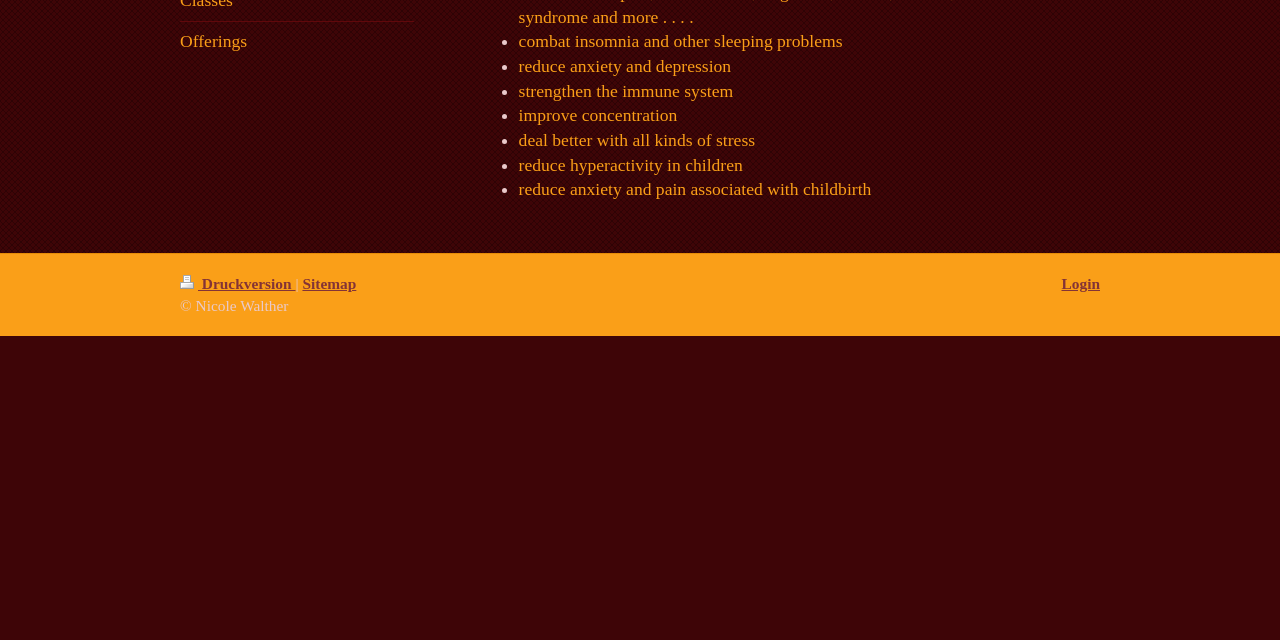Find the bounding box coordinates for the UI element whose description is: "Druckversion". The coordinates should be four float numbers between 0 and 1, in the format [left, top, right, bottom].

[0.141, 0.43, 0.231, 0.457]